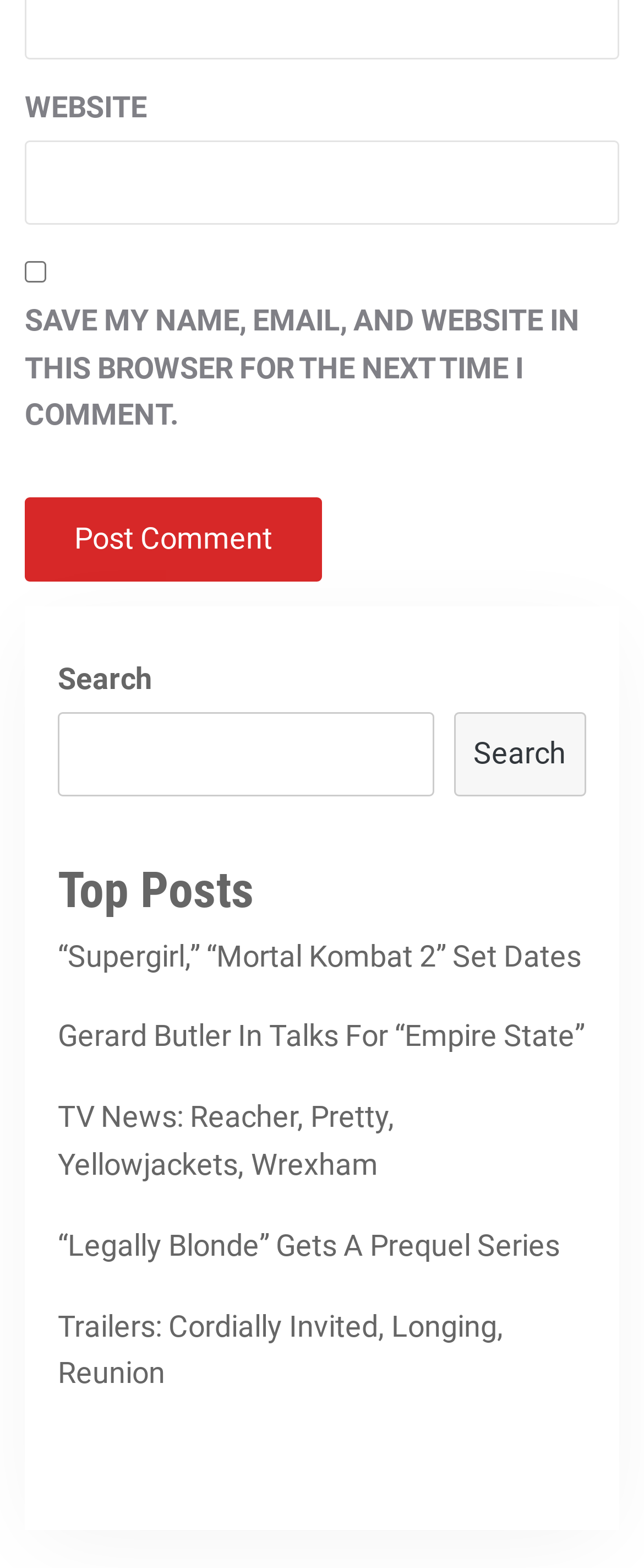Please specify the bounding box coordinates for the clickable region that will help you carry out the instruction: "Read the '5 Tips For Finding Great Plumbers Near Me' article".

None